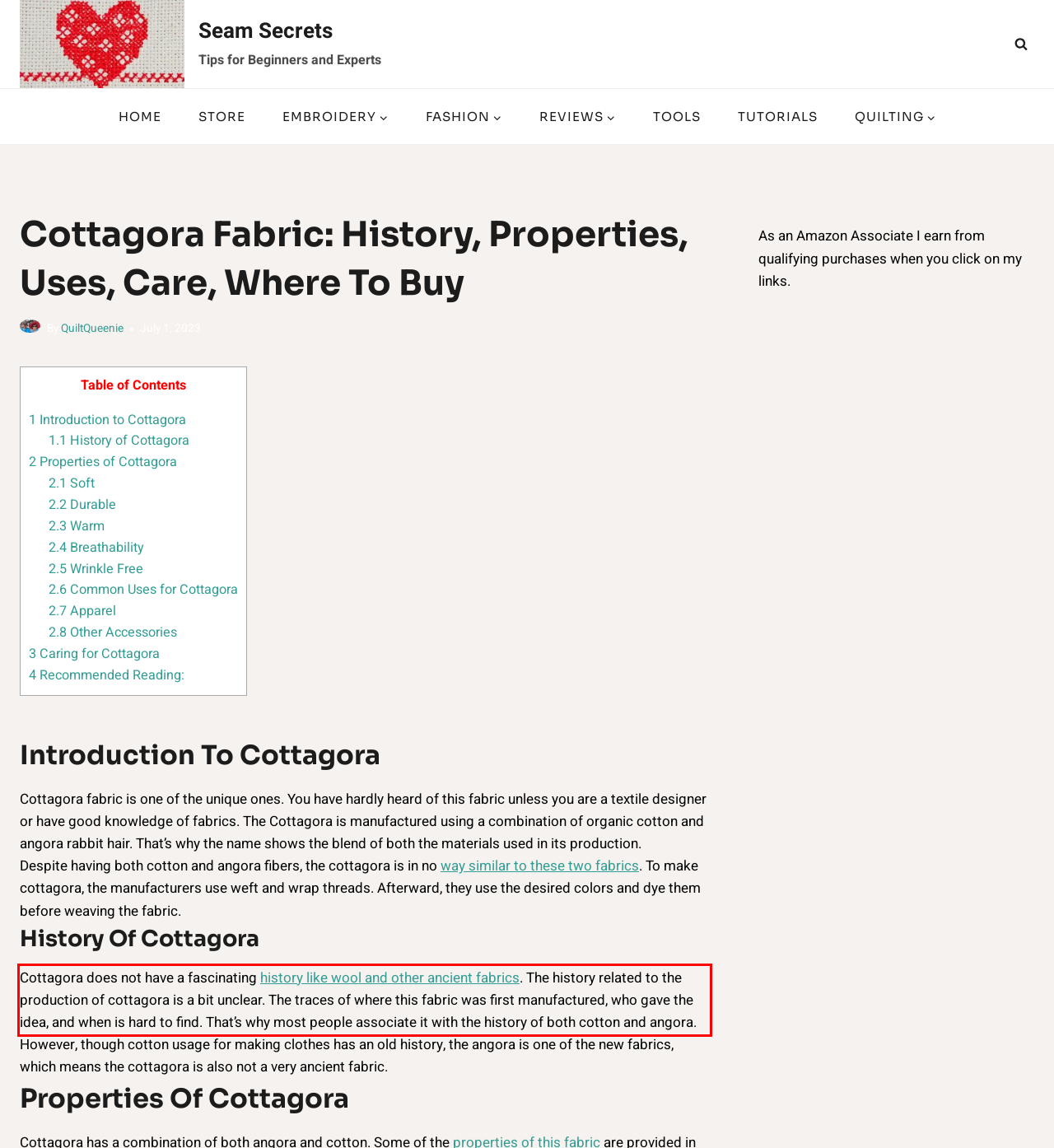Extract and provide the text found inside the red rectangle in the screenshot of the webpage.

Cottagora does not have a fascinating history like wool and other ancient fabrics. The history related to the production of cottagora is a bit unclear. The traces of where this fabric was first manufactured, who gave the idea, and when is hard to find. That’s why most people associate it with the history of both cotton and angora.